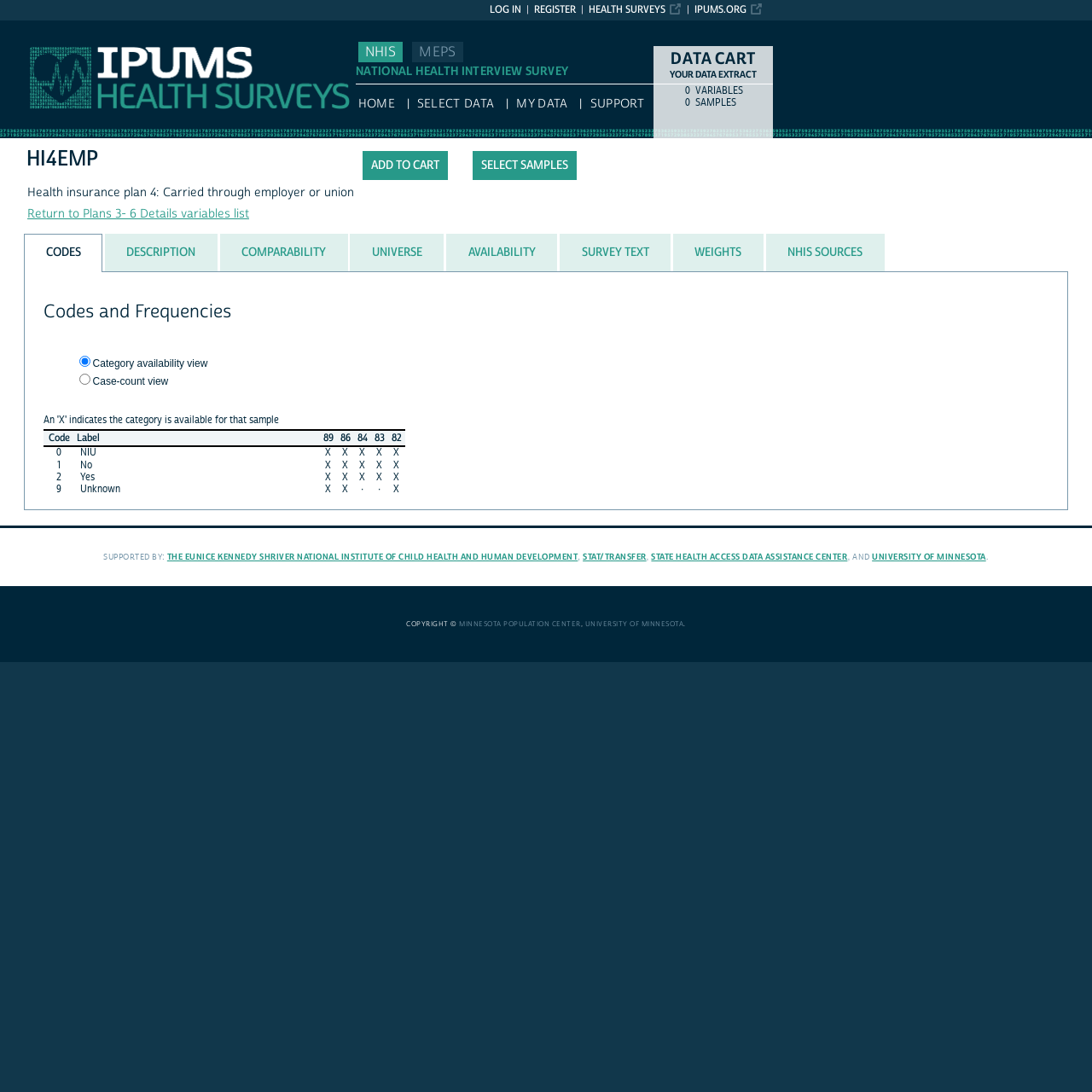Determine the bounding box coordinates of the clickable region to follow the instruction: "Click the 'Return to Plans 3- 6 Details variables list' link".

[0.025, 0.189, 0.228, 0.203]